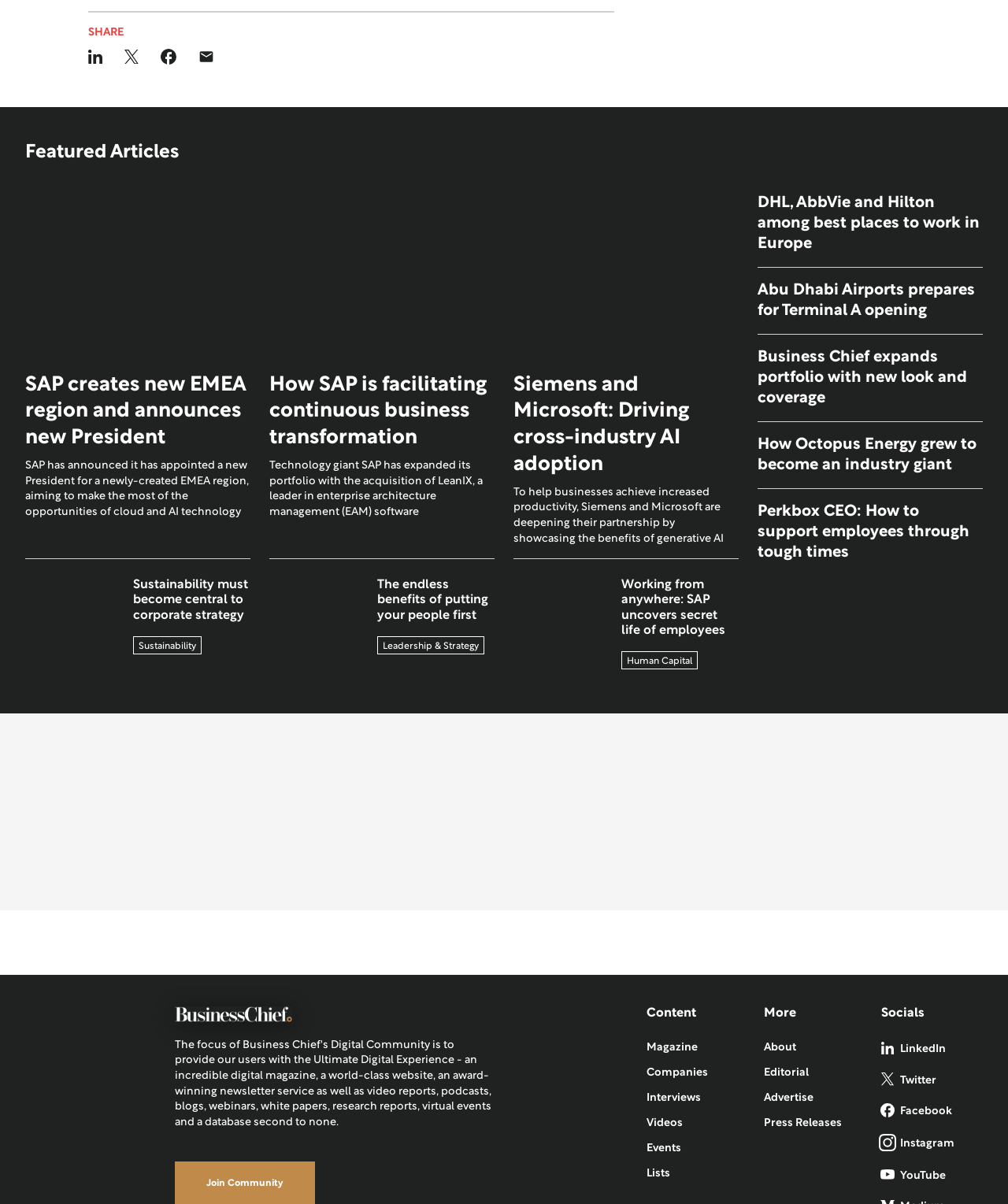Please provide a detailed answer to the question below by examining the image:
What is the name of the publication whose logo is displayed on the webpage?

This answer can be obtained by reading the static text 'Publication Logo' and understanding that it refers to the logo of the publication, which is Business Chief.